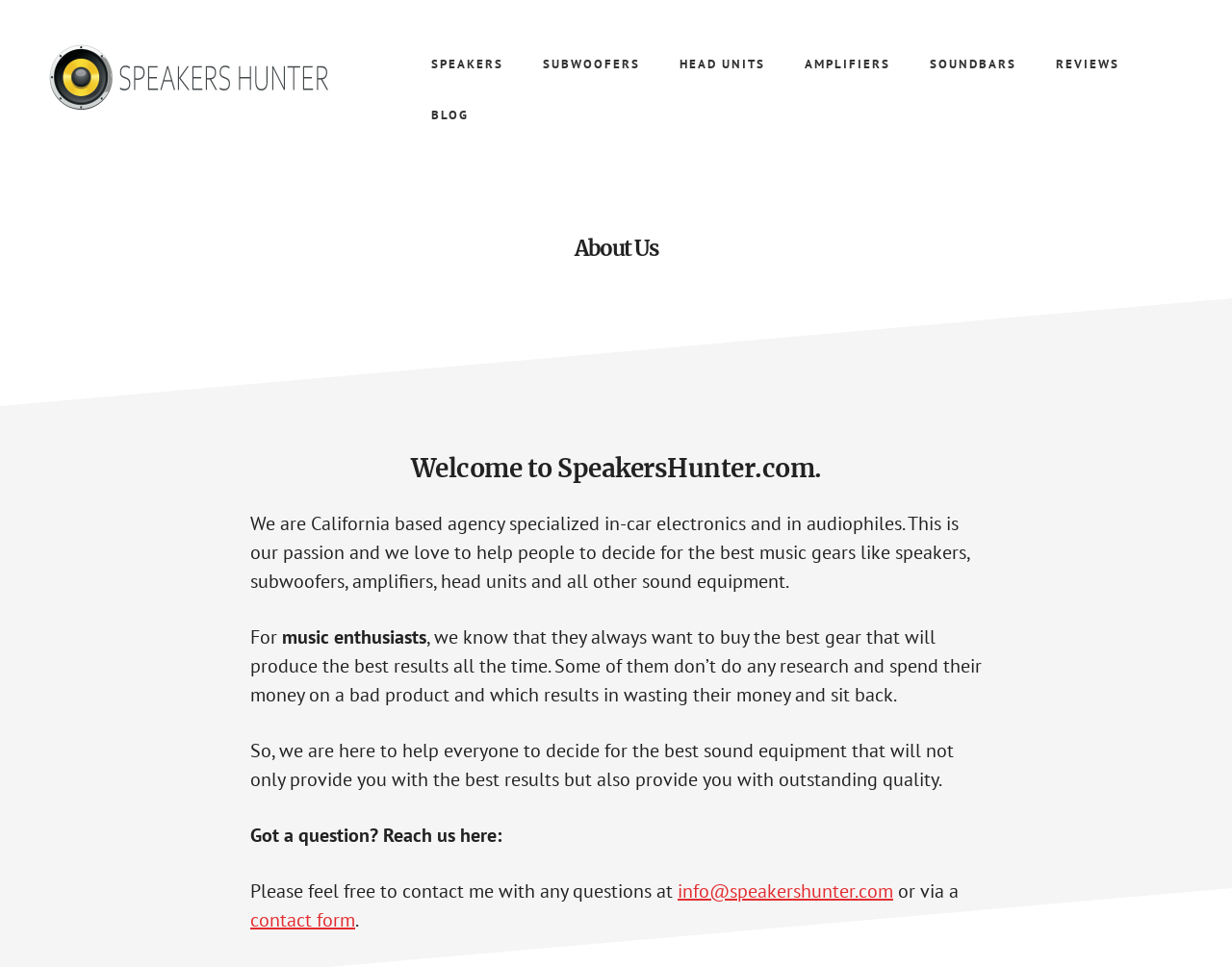What is the purpose of the website?
Answer with a single word or short phrase according to what you see in the image.

To help people decide on the best music gears